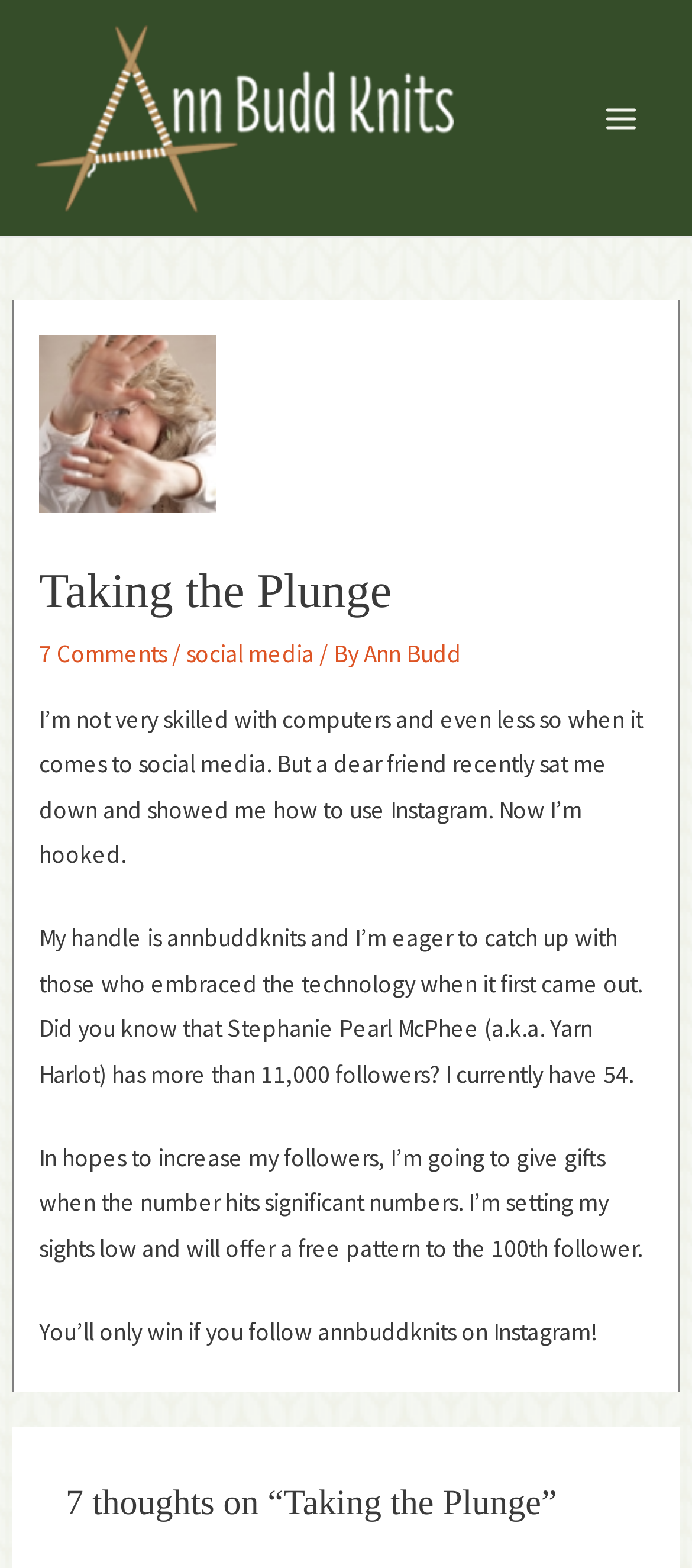Identify the bounding box coordinates for the UI element described as follows: "alt="Ann Budd Knits"". Ensure the coordinates are four float numbers between 0 and 1, formatted as [left, top, right, bottom].

[0.051, 0.065, 0.656, 0.084]